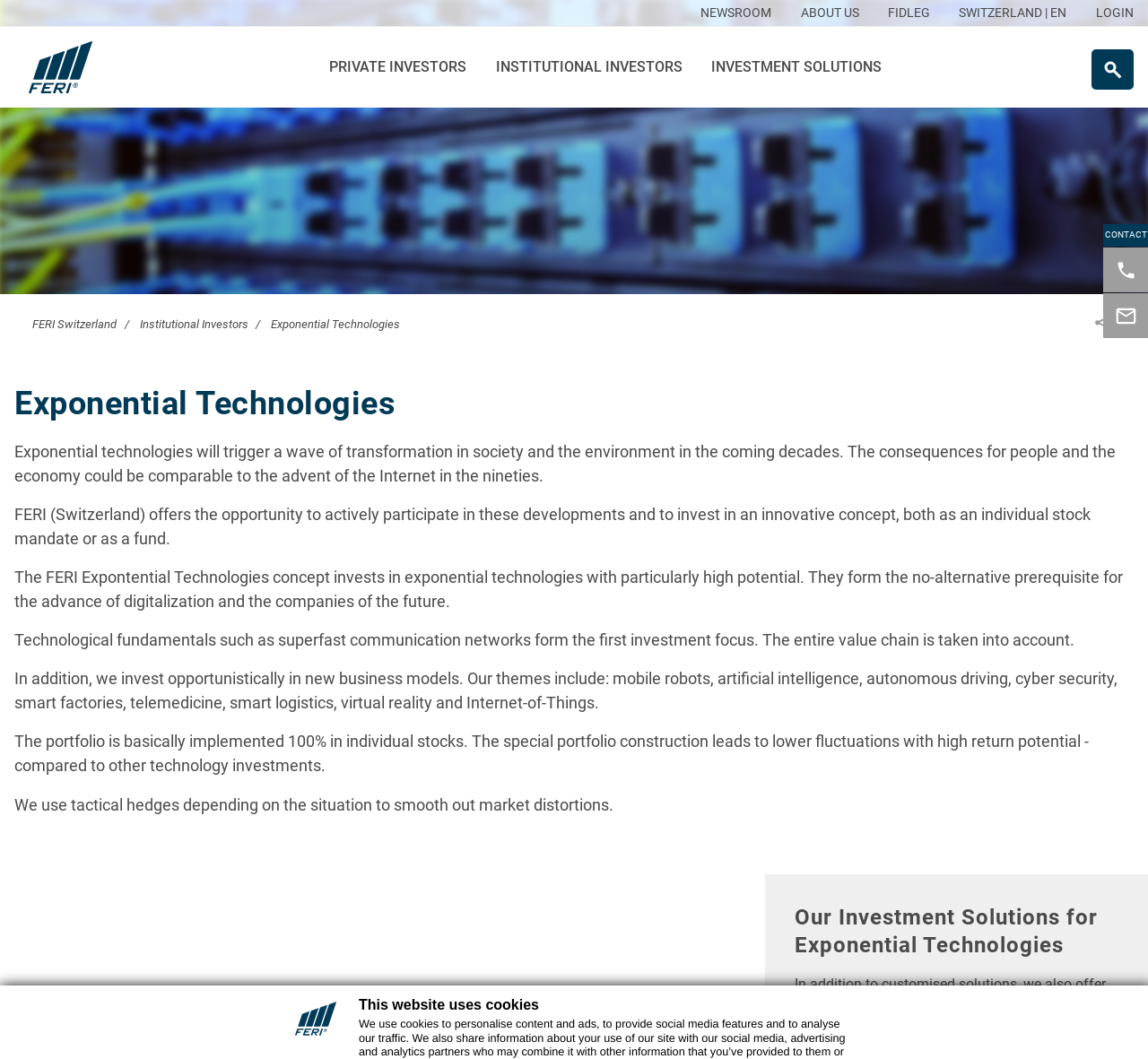Determine the bounding box coordinates for the clickable element to execute this instruction: "Visit the FERI Switzerland website". Provide the coordinates as four float numbers between 0 and 1, i.e., [left, top, right, bottom].

[0.028, 0.3, 0.112, 0.313]